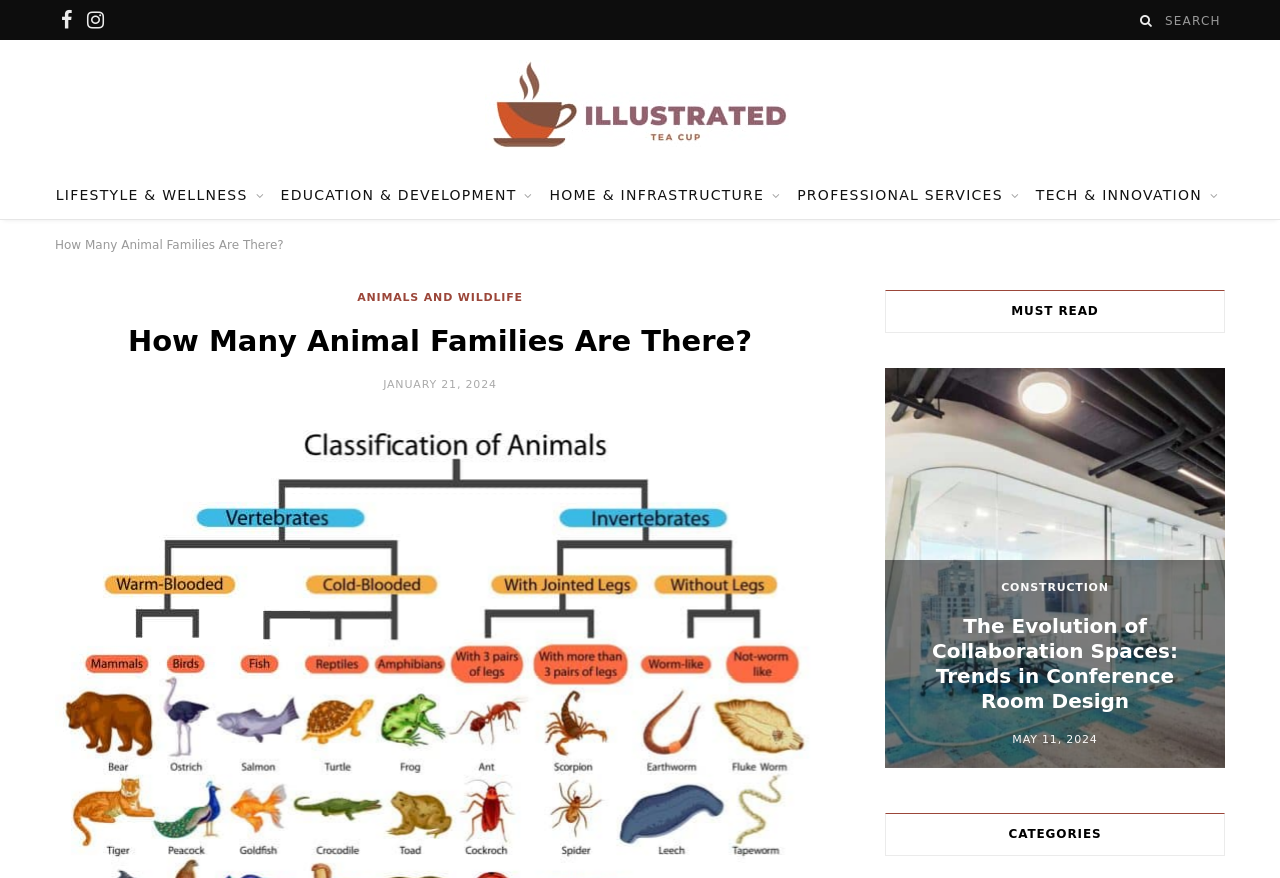Based on the description "Cooking", find the bounding box of the specified UI element.

None